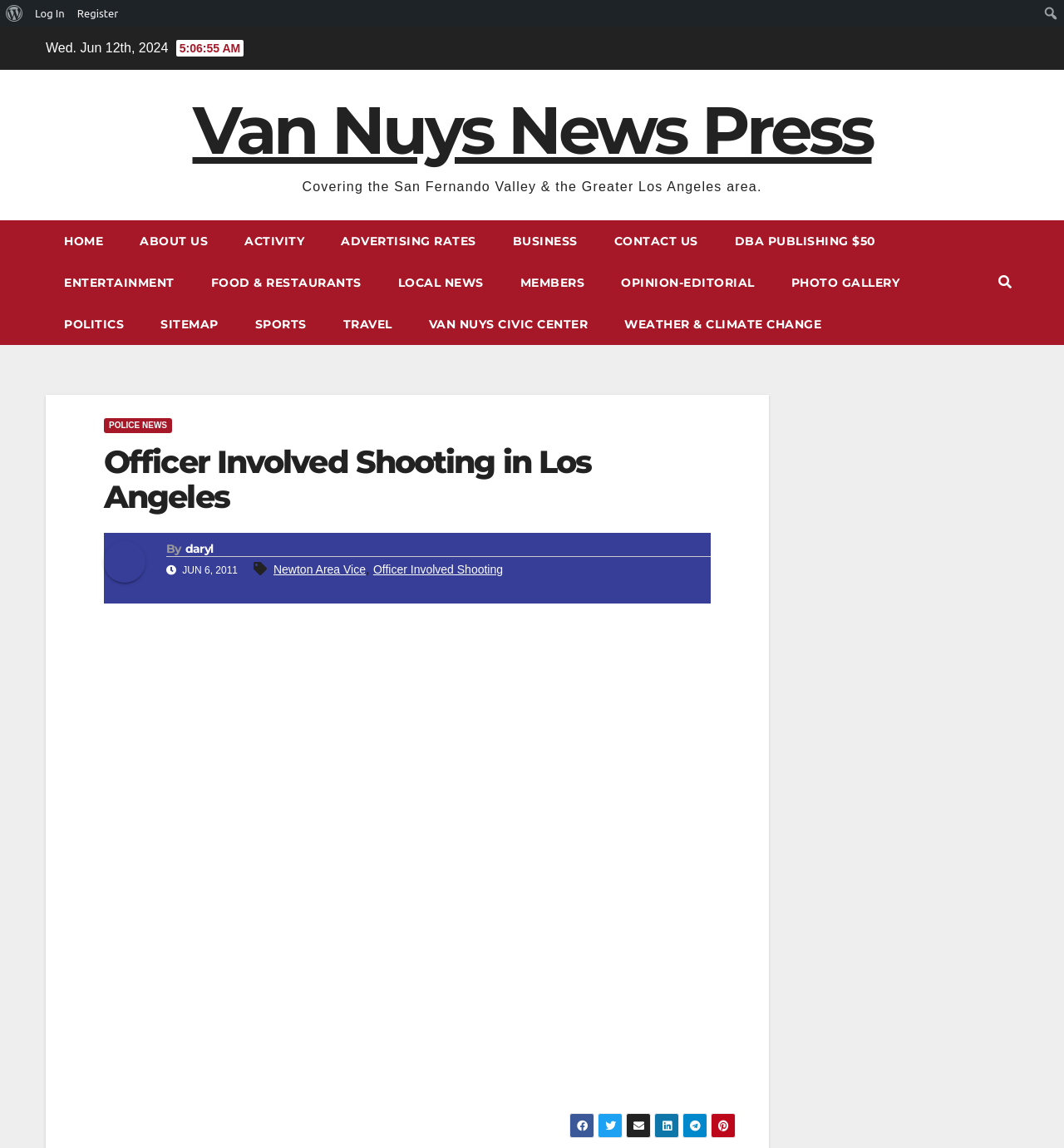Please determine the bounding box coordinates for the element that should be clicked to follow these instructions: "Buy the pineapple charm".

None